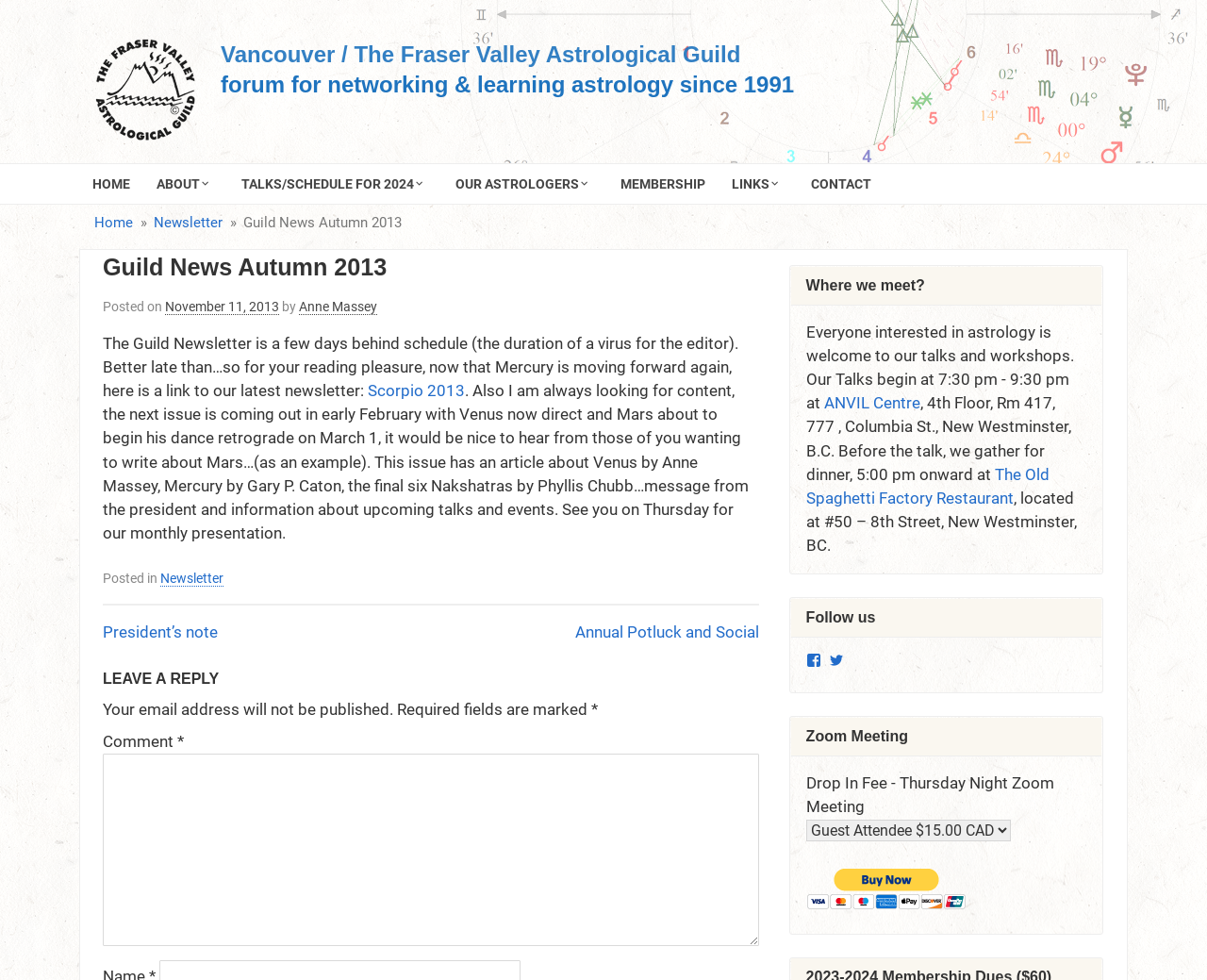Indicate the bounding box coordinates of the clickable region to achieve the following instruction: "Leave a reply."

[0.085, 0.769, 0.629, 0.965]